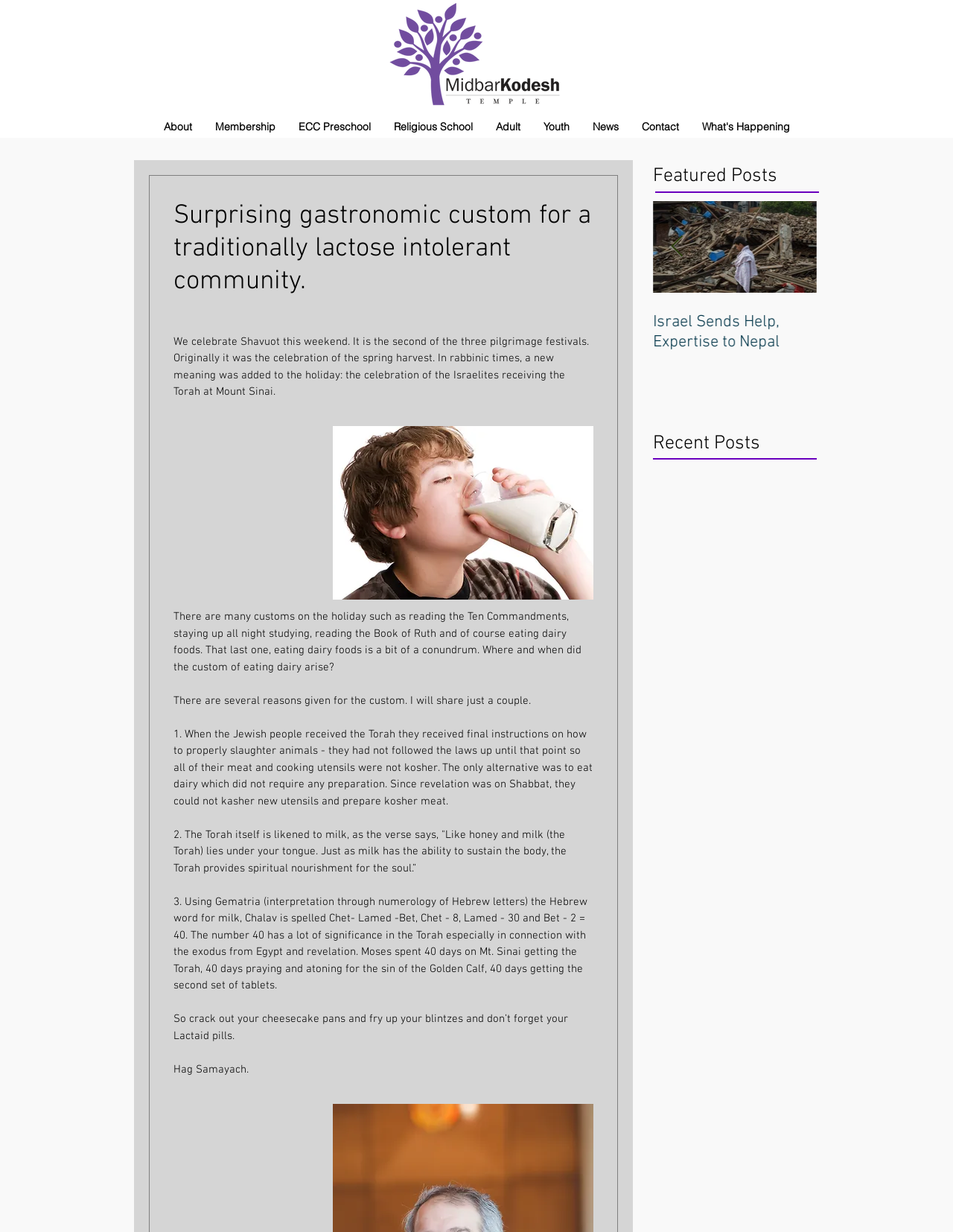What is the holiday being celebrated?
Please provide an in-depth and detailed response to the question.

The holiday being celebrated is Shavuot, which is mentioned in the text as 'We celebrate Shavuot this weekend.' Shavuot is a Jewish holiday that is being discussed on this webpage.